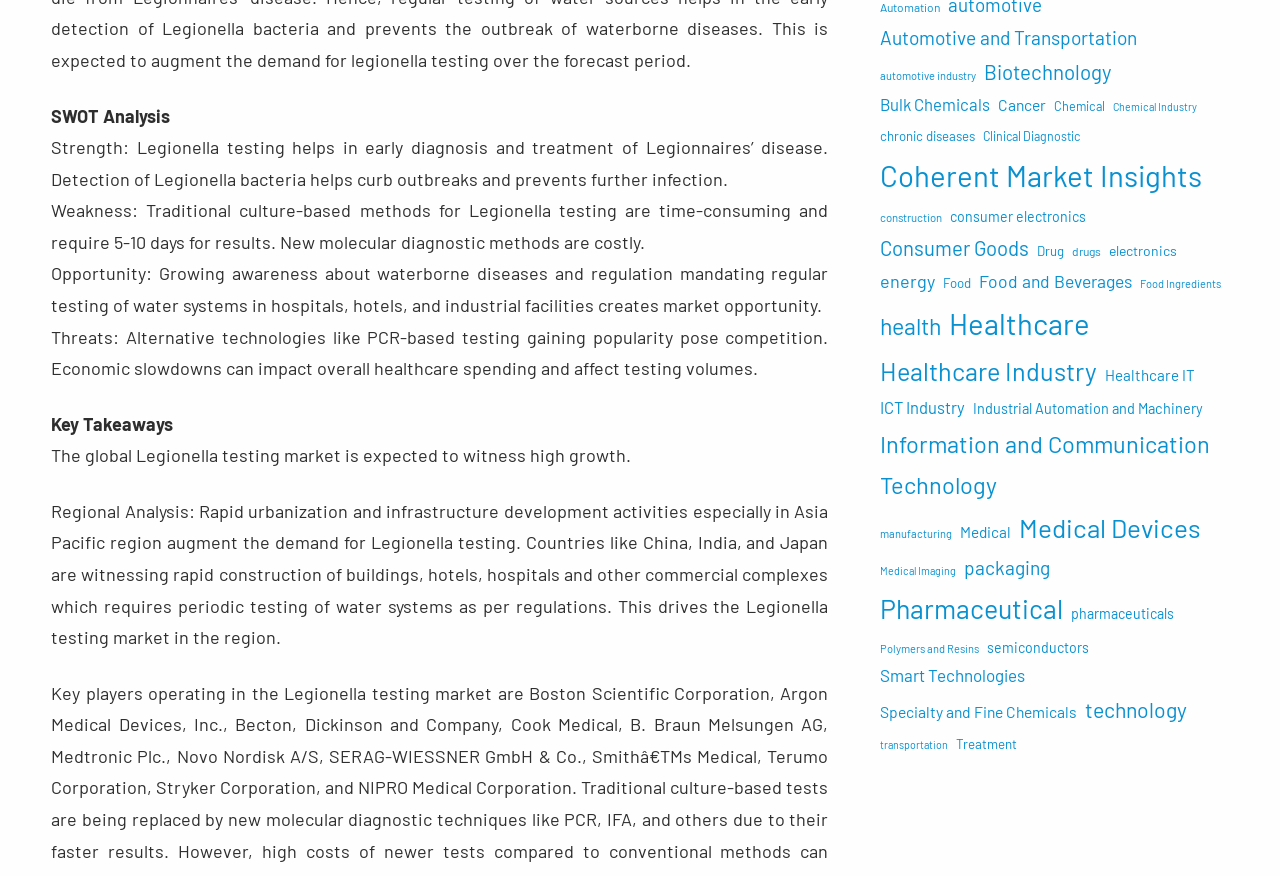What is the expected growth of the global Legionella testing market?
Carefully analyze the image and provide a thorough answer to the question.

The global Legionella testing market is expected to witness high growth, as mentioned in the static text 'The global Legionella testing market is expected to witness high growth'.